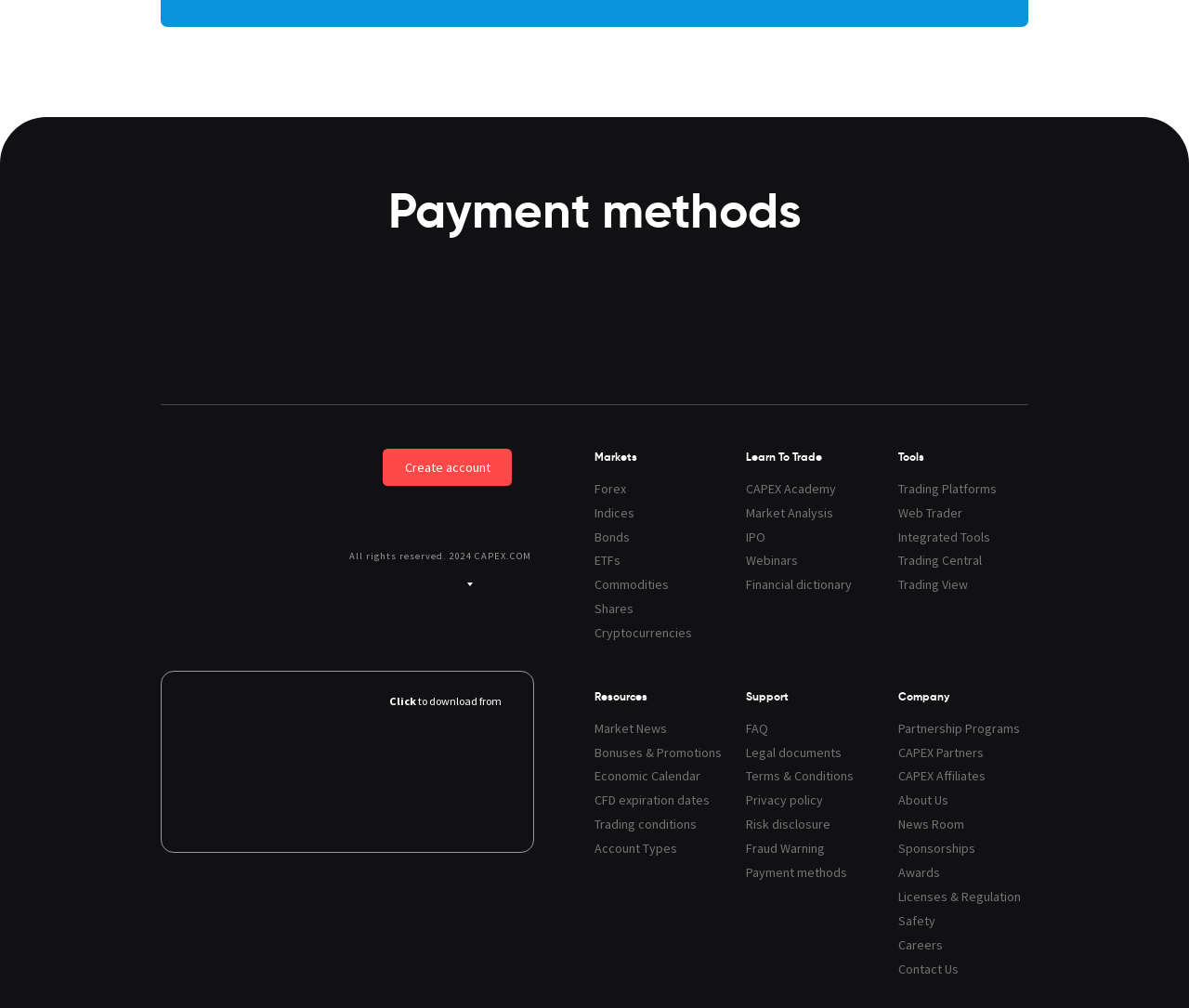What types of markets are available for trading?
Look at the screenshot and respond with a single word or phrase.

Forex, Indices, Bonds, ETFs, Commodities, Shares, Cryptocurrencies